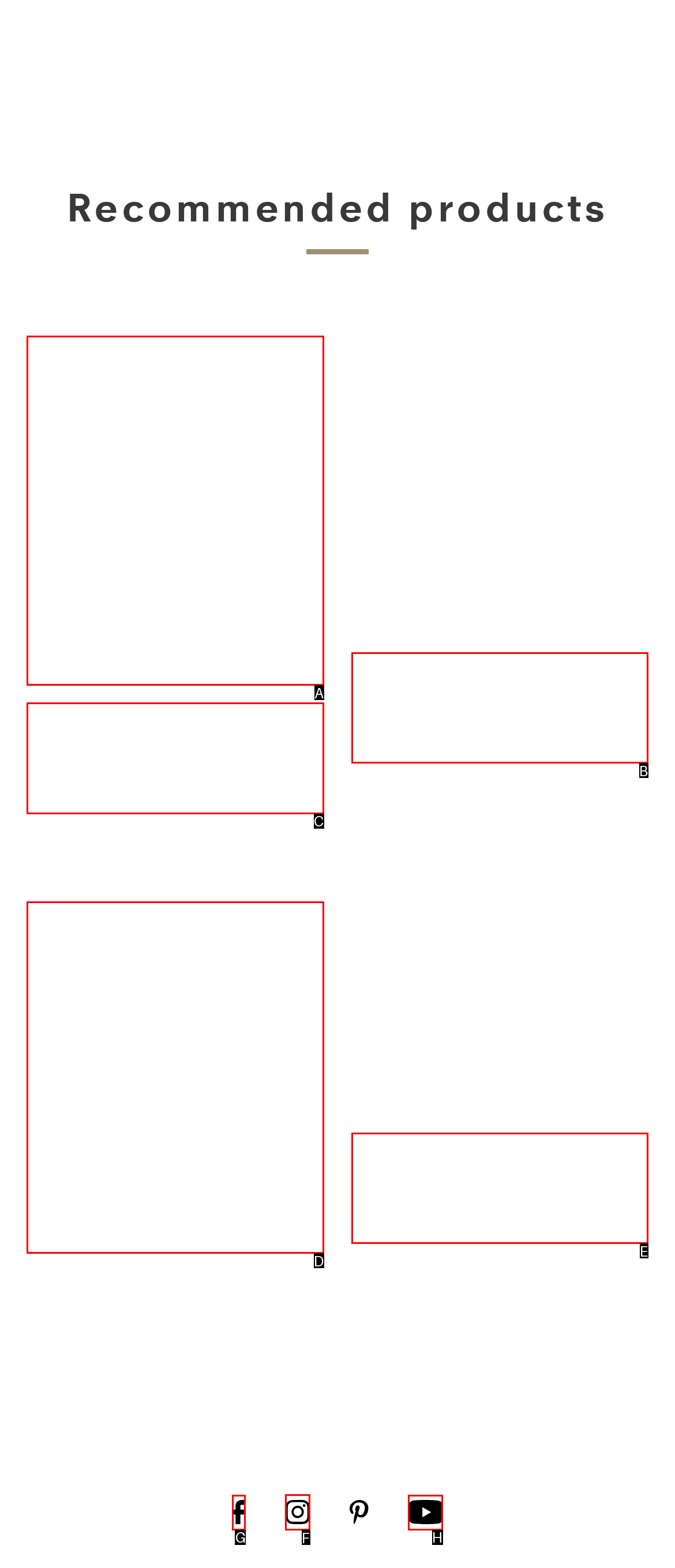Identify the correct UI element to click for the following task: Open the 'Instagram' social media page Choose the option's letter based on the given choices.

F